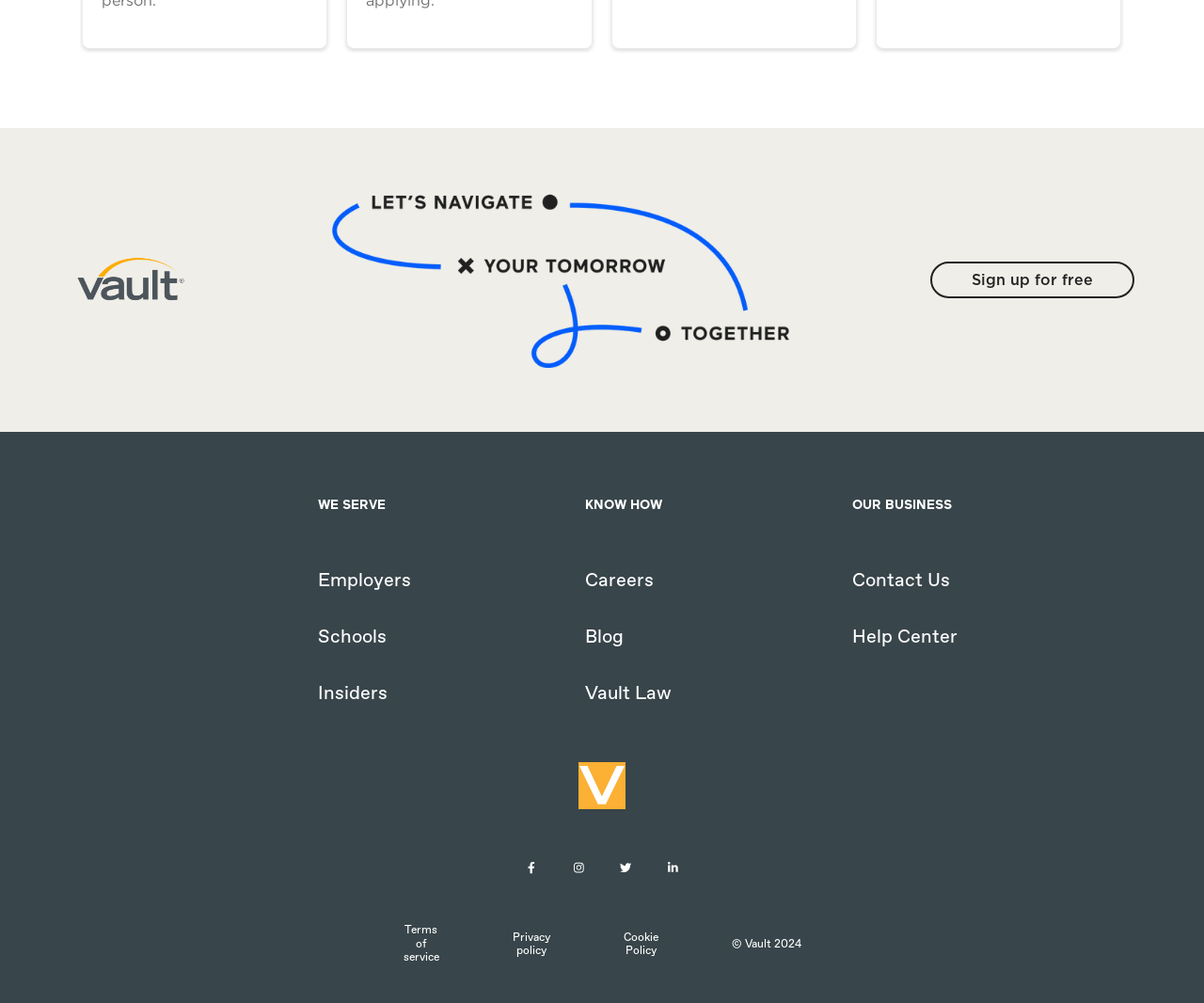What is the logo of the website?
Use the information from the image to give a detailed answer to the question.

The logo of the website is located at the top left corner of the webpage, and it is an image element with the text 'Logo'.